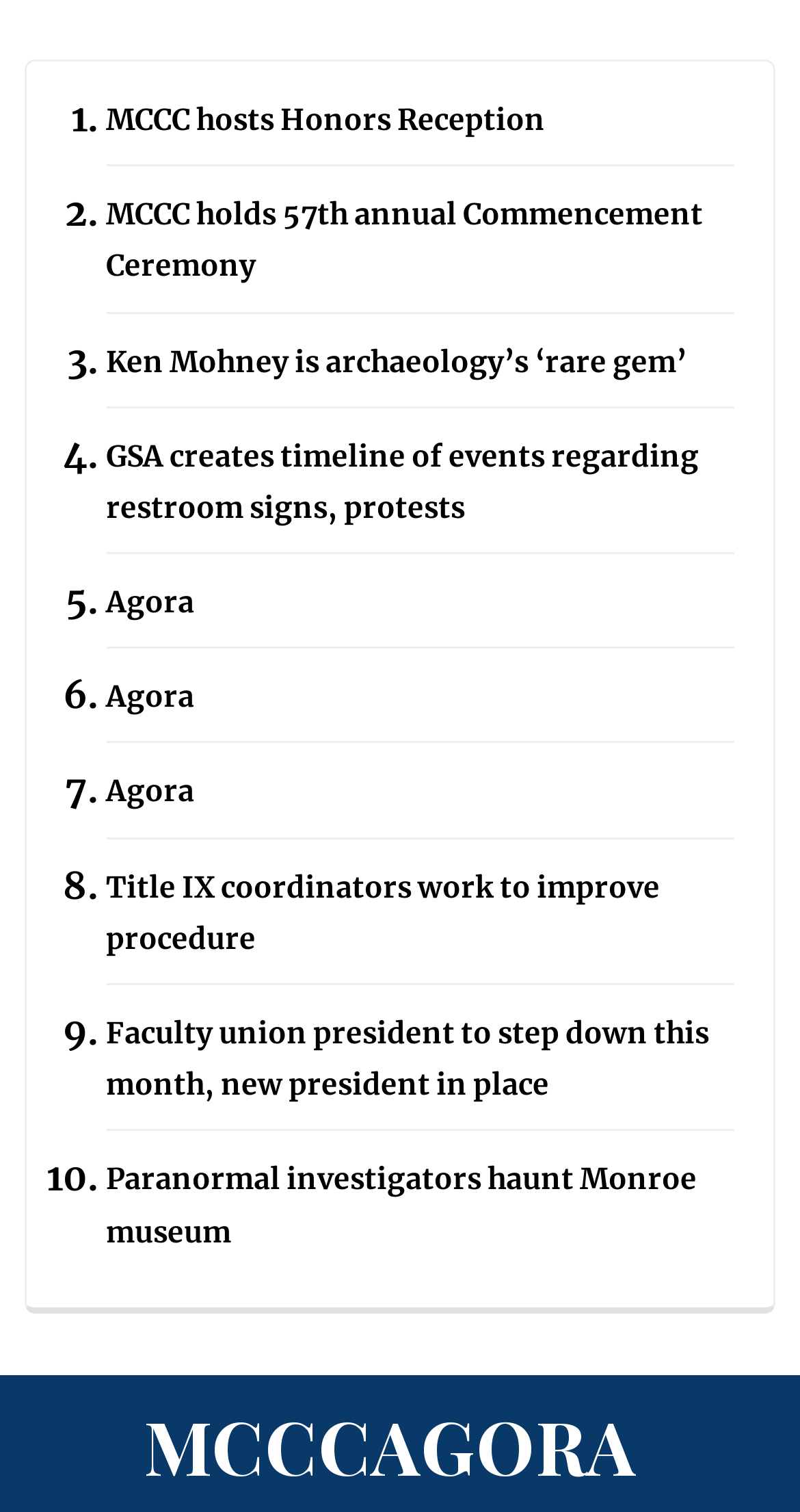Can you pinpoint the bounding box coordinates for the clickable element required for this instruction: "Click on the link 'MCCC hosts Honors Reception'"? The coordinates should be four float numbers between 0 and 1, i.e., [left, top, right, bottom].

[0.133, 0.067, 0.681, 0.091]